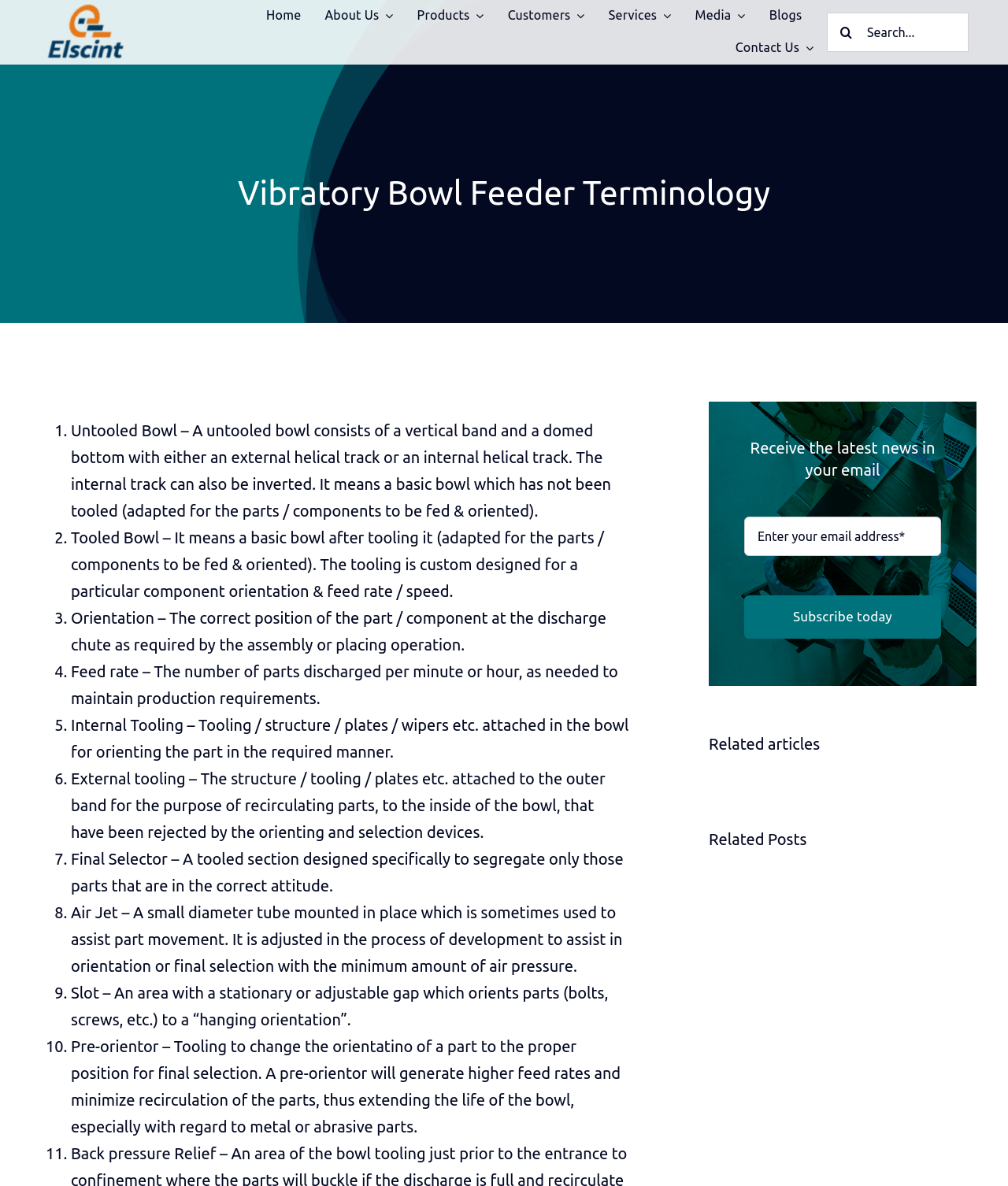Kindly determine the bounding box coordinates for the area that needs to be clicked to execute this instruction: "Toggle the 'Math' sub-menu".

None